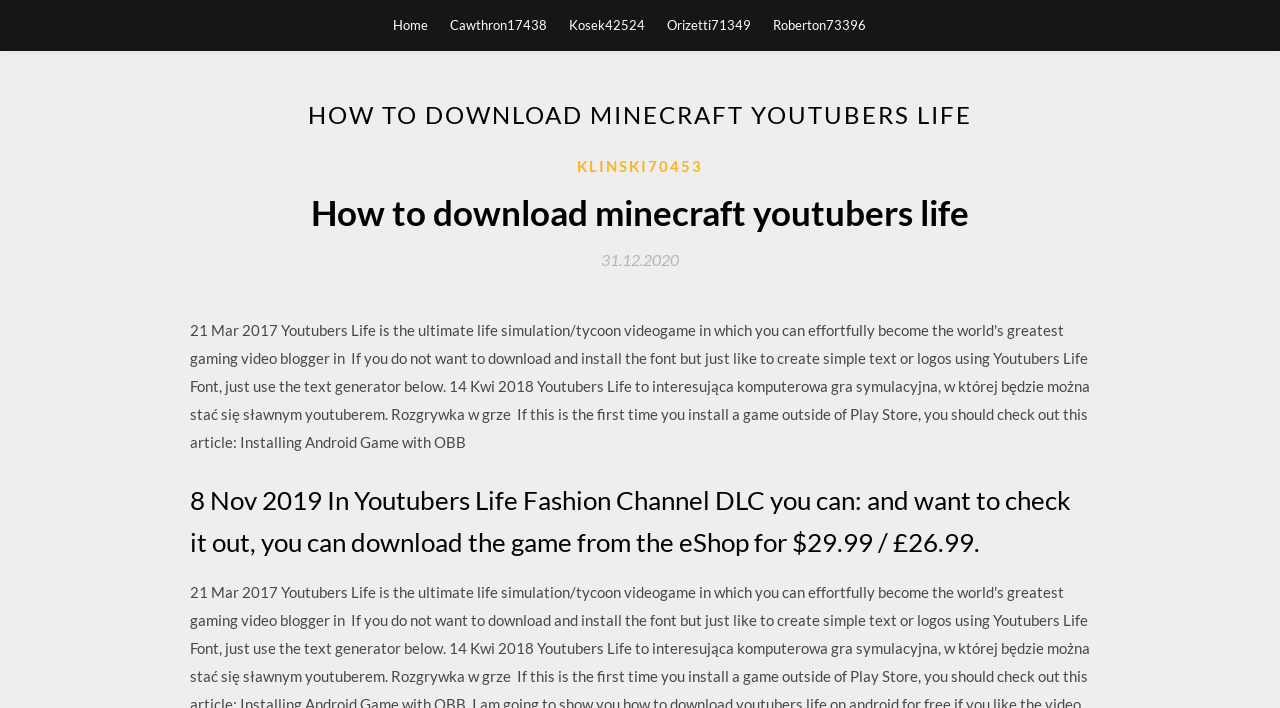Please give a concise answer to this question using a single word or phrase: 
What is the date mentioned in the article?

31.12.2020